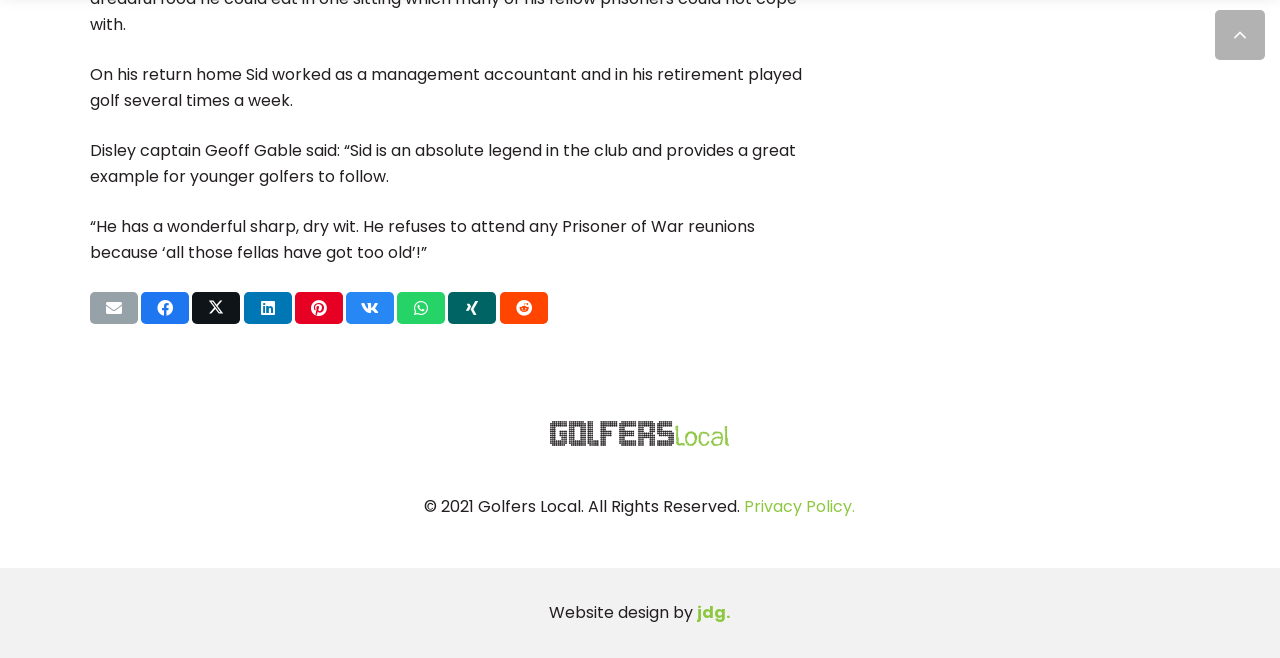Provide the bounding box coordinates for the UI element that is described by this text: "name="your-email" placeholder="Email"". The coordinates should be in the form of four float numbers between 0 and 1: [left, top, right, bottom].

None